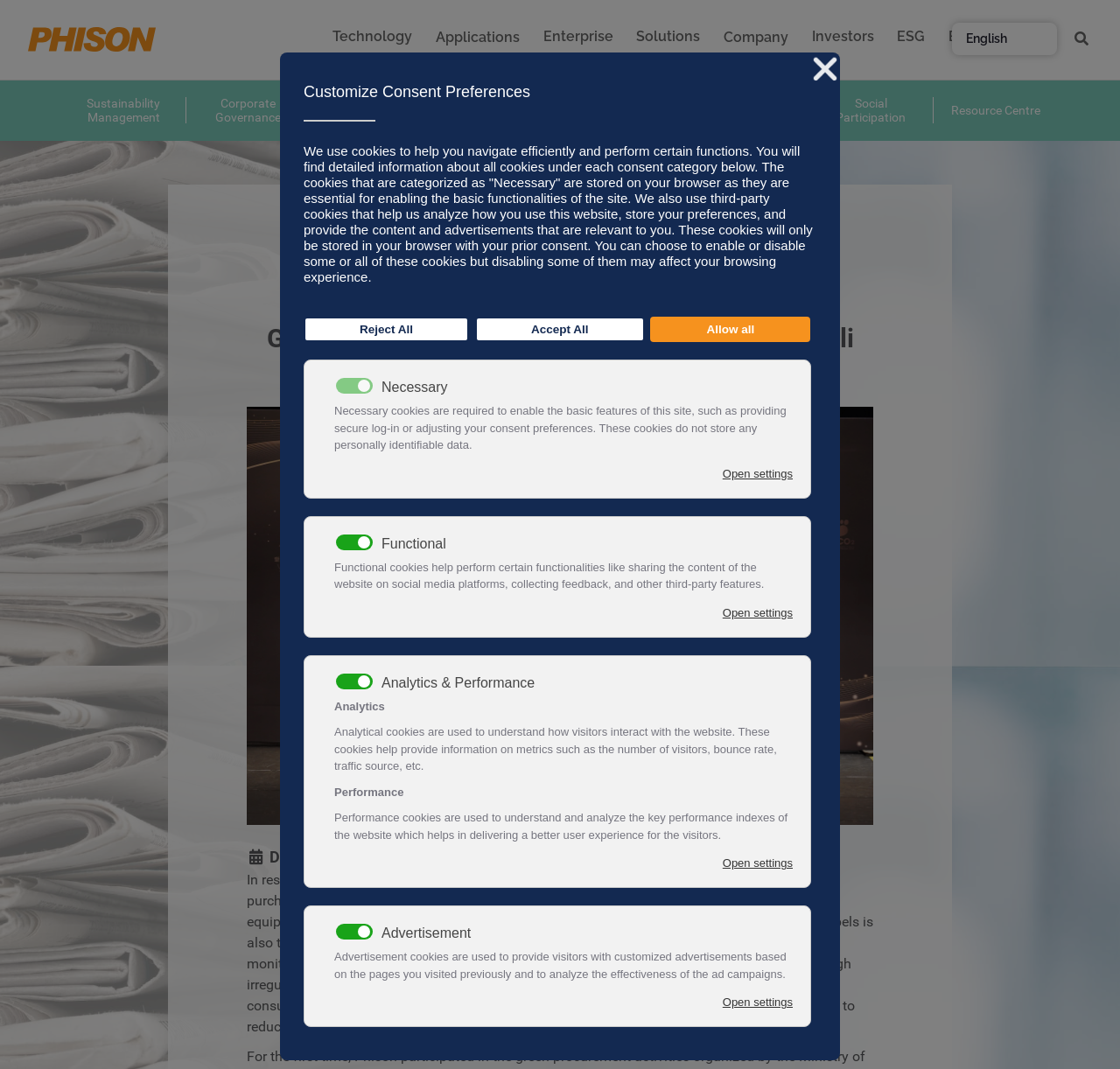What is the language of the website?
Refer to the image and give a detailed response to the question.

The language of the website is English, which is selected by default in the language selection dropdown button at the top right corner of the webpage.